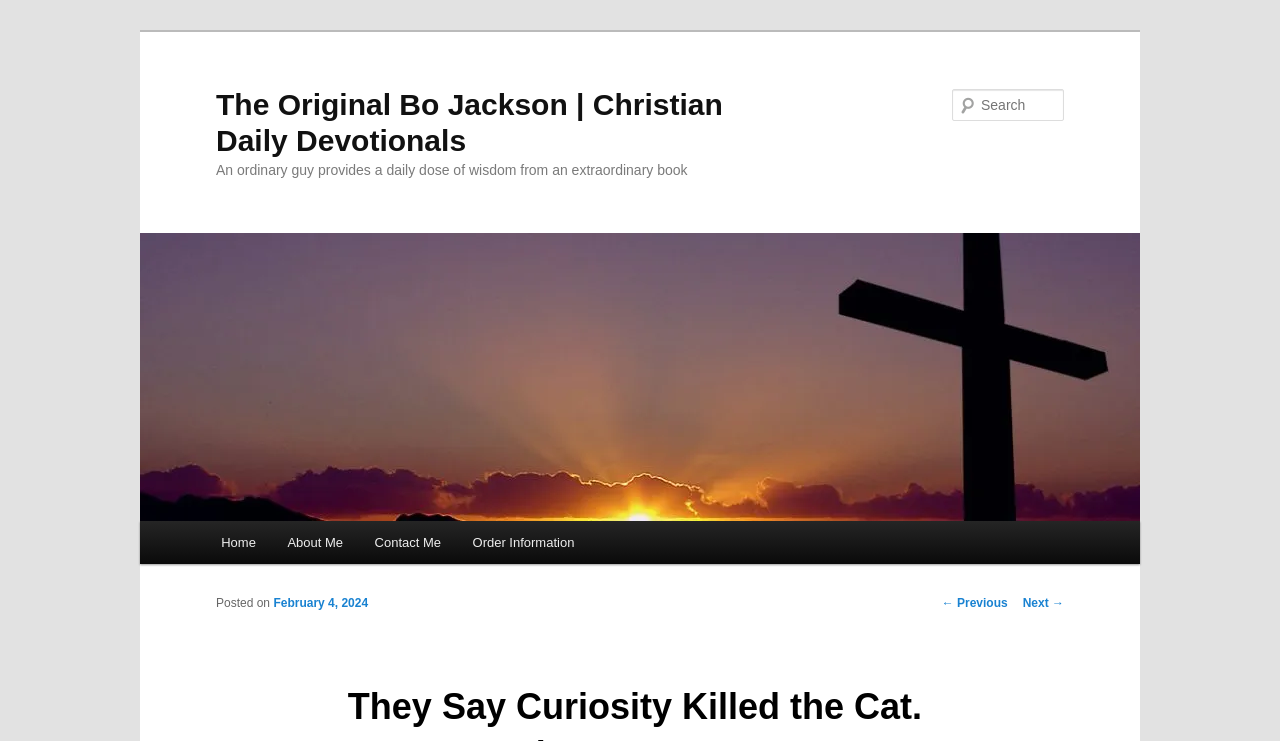Answer the following query with a single word or phrase:
What is the name of the website?

The Original Bo Jackson